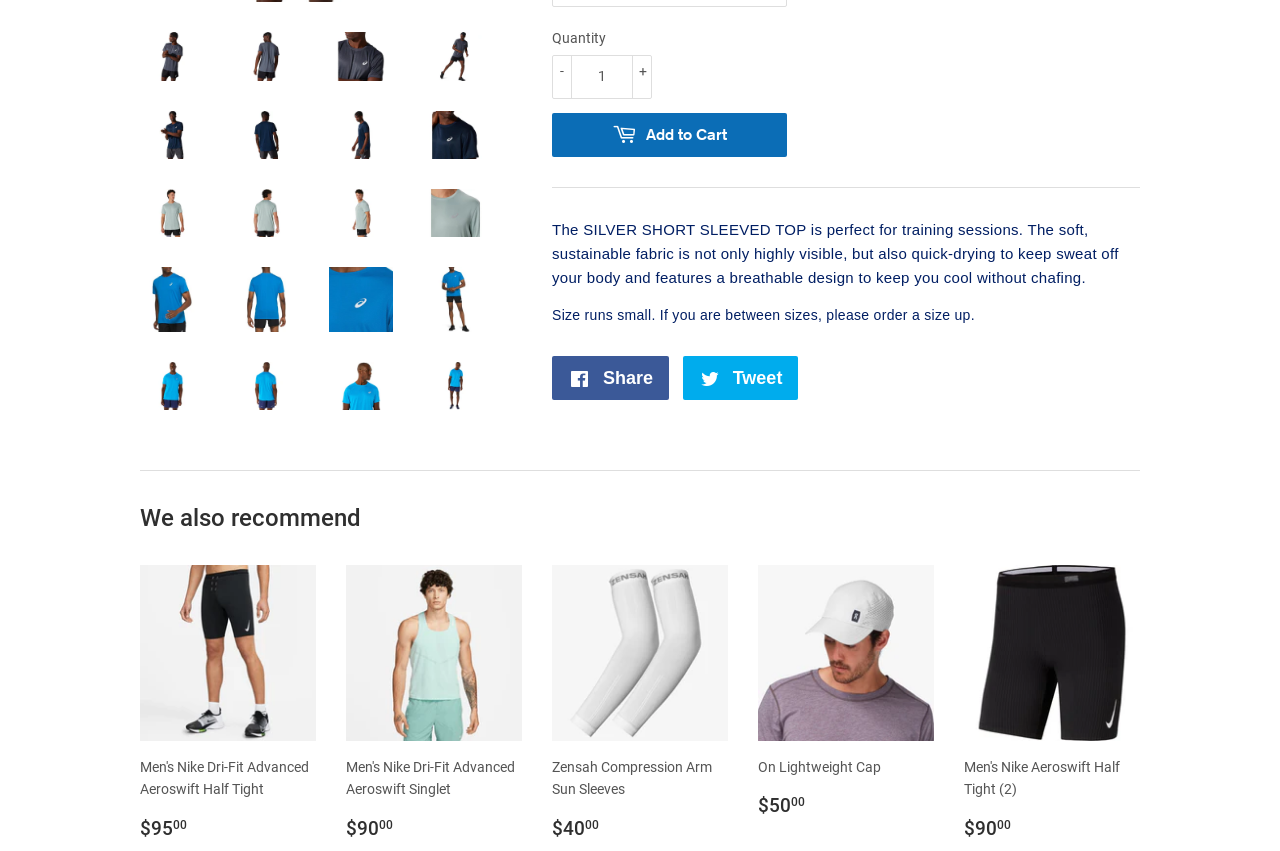Given the element description "Add to Cart" in the screenshot, predict the bounding box coordinates of that UI element.

[0.431, 0.133, 0.615, 0.185]